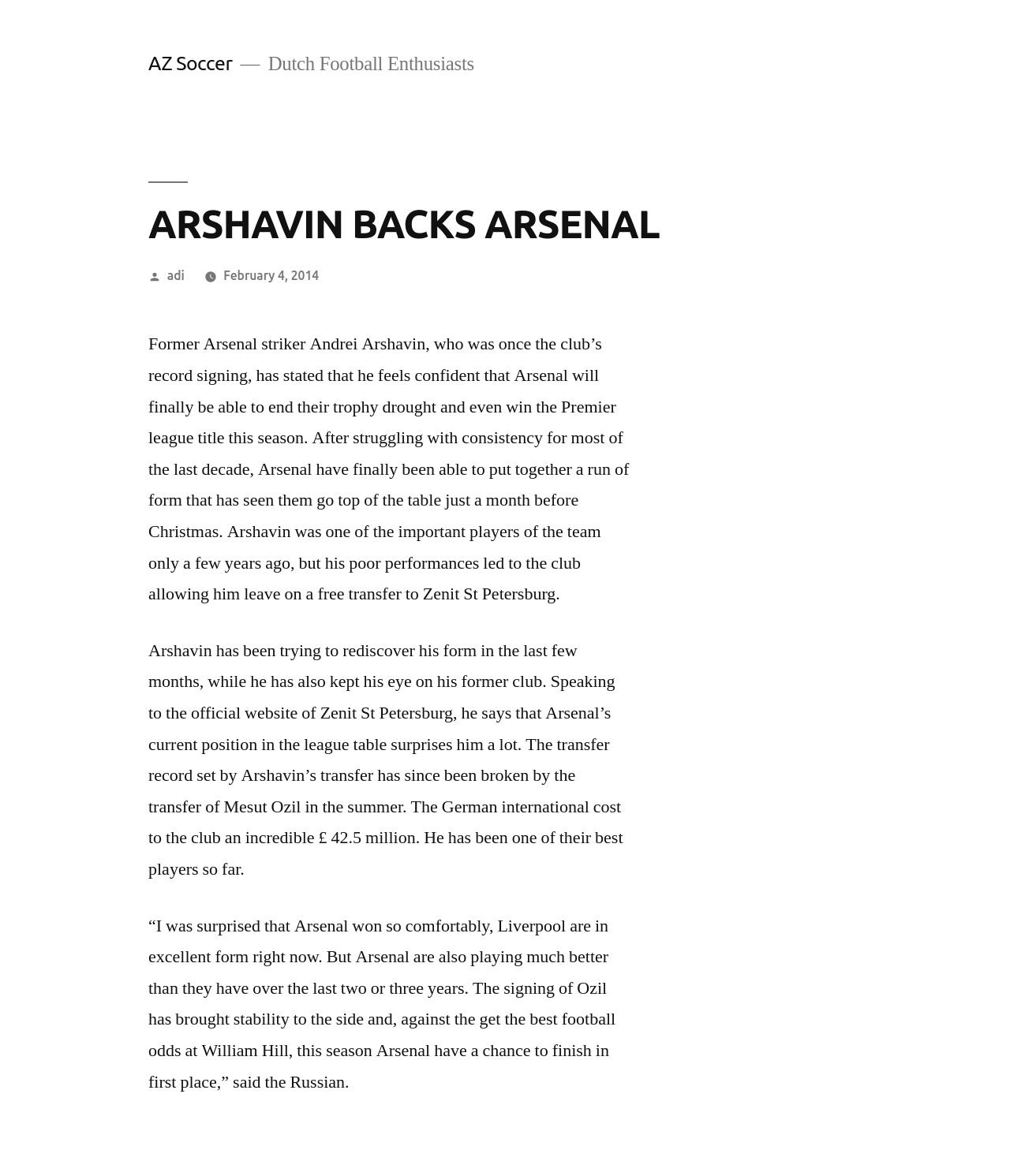Can you identify and provide the main heading of the webpage?

ARSHAVIN BACKS ARSENAL